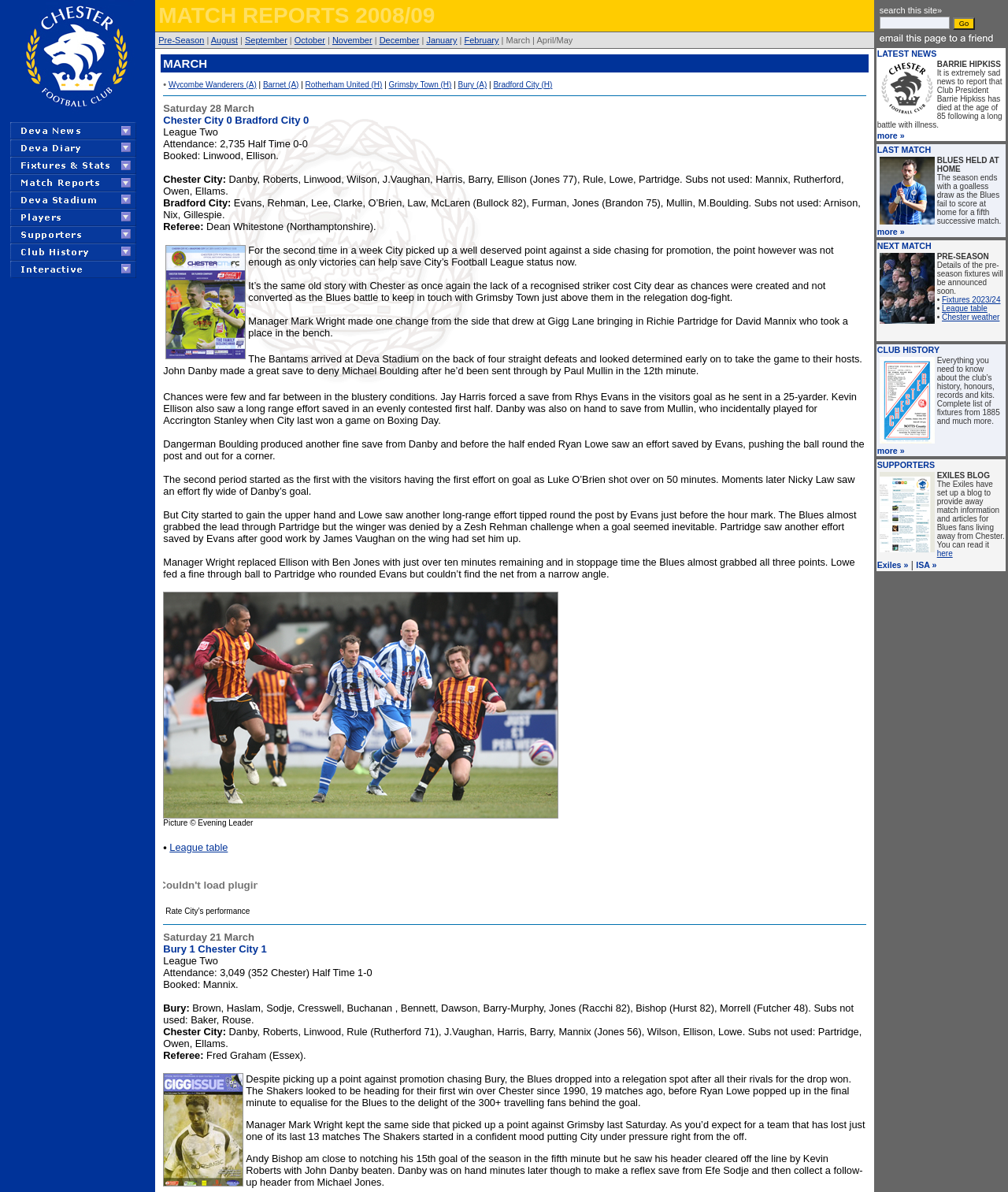How many links are in the top navigation bar?
Please give a detailed and elaborate answer to the question.

I counted the number of links in the top navigation bar, which are 'DEVA NEWS', 'DEVA DIARY', 'FIXTURES AND STATS', 'MATCH REPORTS', 'DEVA STADIUM', 'PLAYERS', 'EXILES, ISA, TRAVEL GUIDE', 'CLUB HISTORY', 'WALLPAPER, LINKS, SITE MAP', and 'Back Home'.